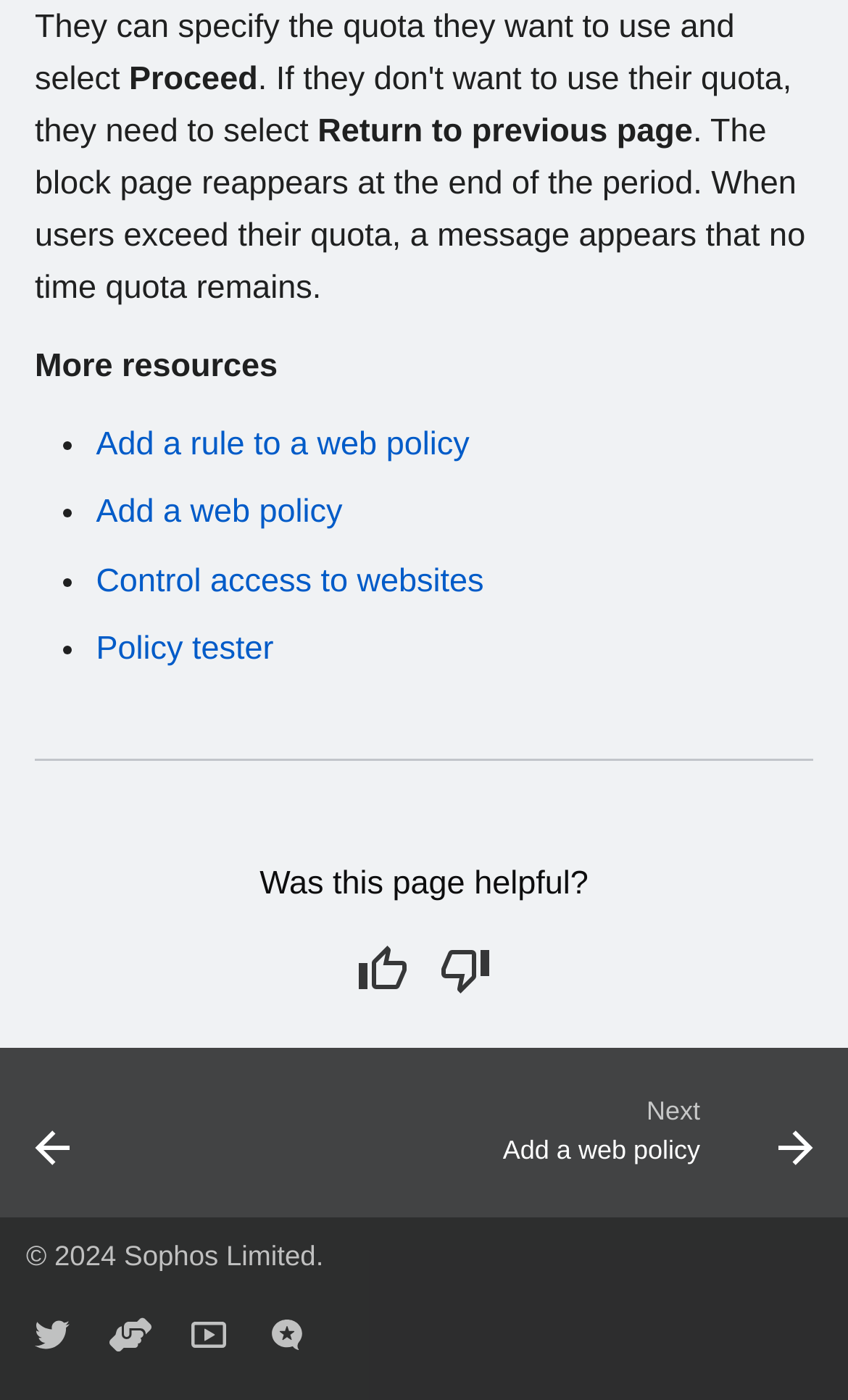Please locate the bounding box coordinates of the element that should be clicked to complete the given instruction: "Give feedback".

[0.297, 0.932, 0.379, 0.982]